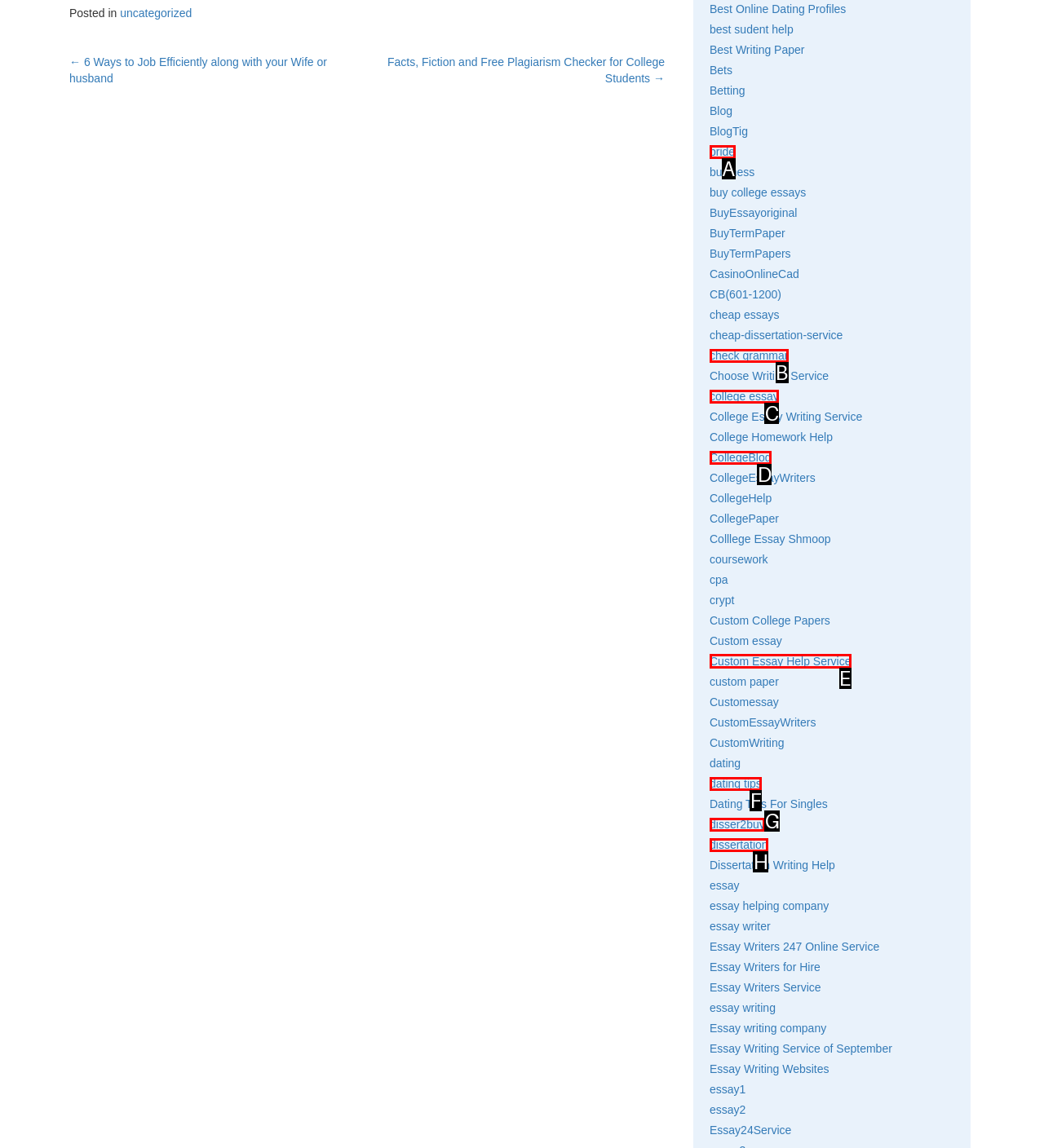Tell me which one HTML element I should click to complete the following task: Browse the 'Custom Essay Help Service' page Answer with the option's letter from the given choices directly.

E